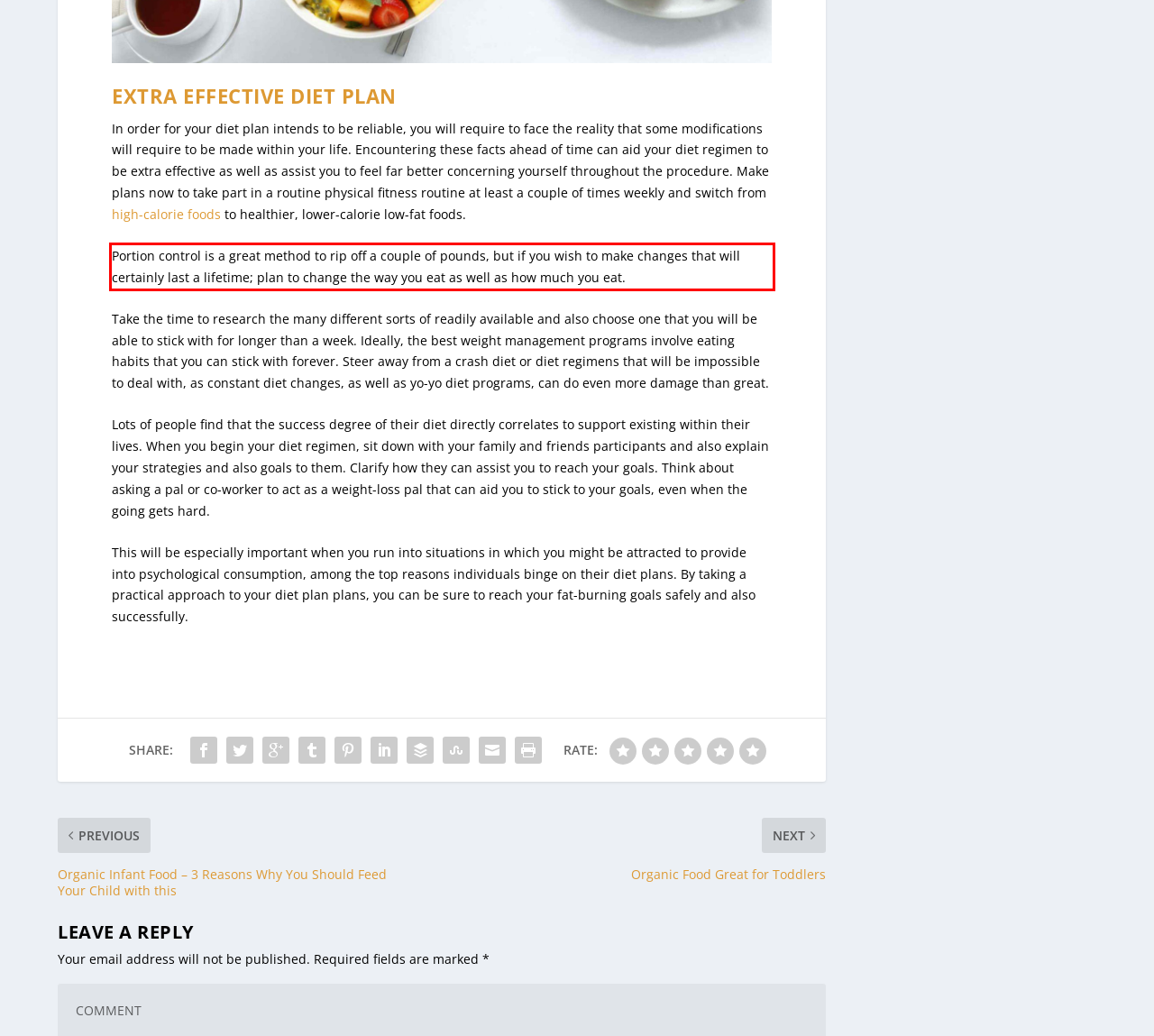Examine the webpage screenshot and use OCR to obtain the text inside the red bounding box.

Portion control is a great method to rip off a couple of pounds, but if you wish to make changes that will certainly last a lifetime; plan to change the way you eat as well as how much you eat.